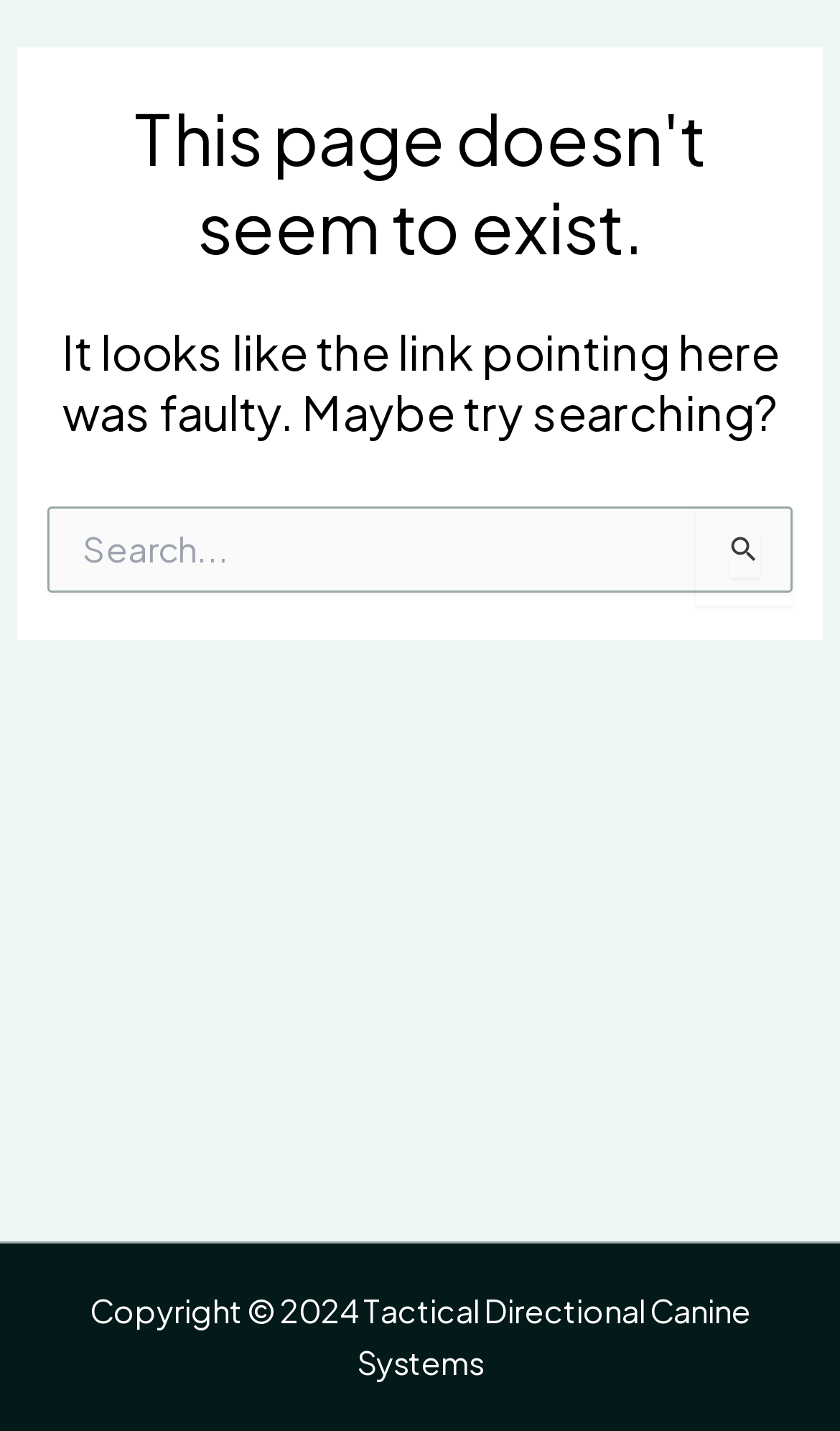What is the purpose of the search box? Based on the screenshot, please respond with a single word or phrase.

To search the website